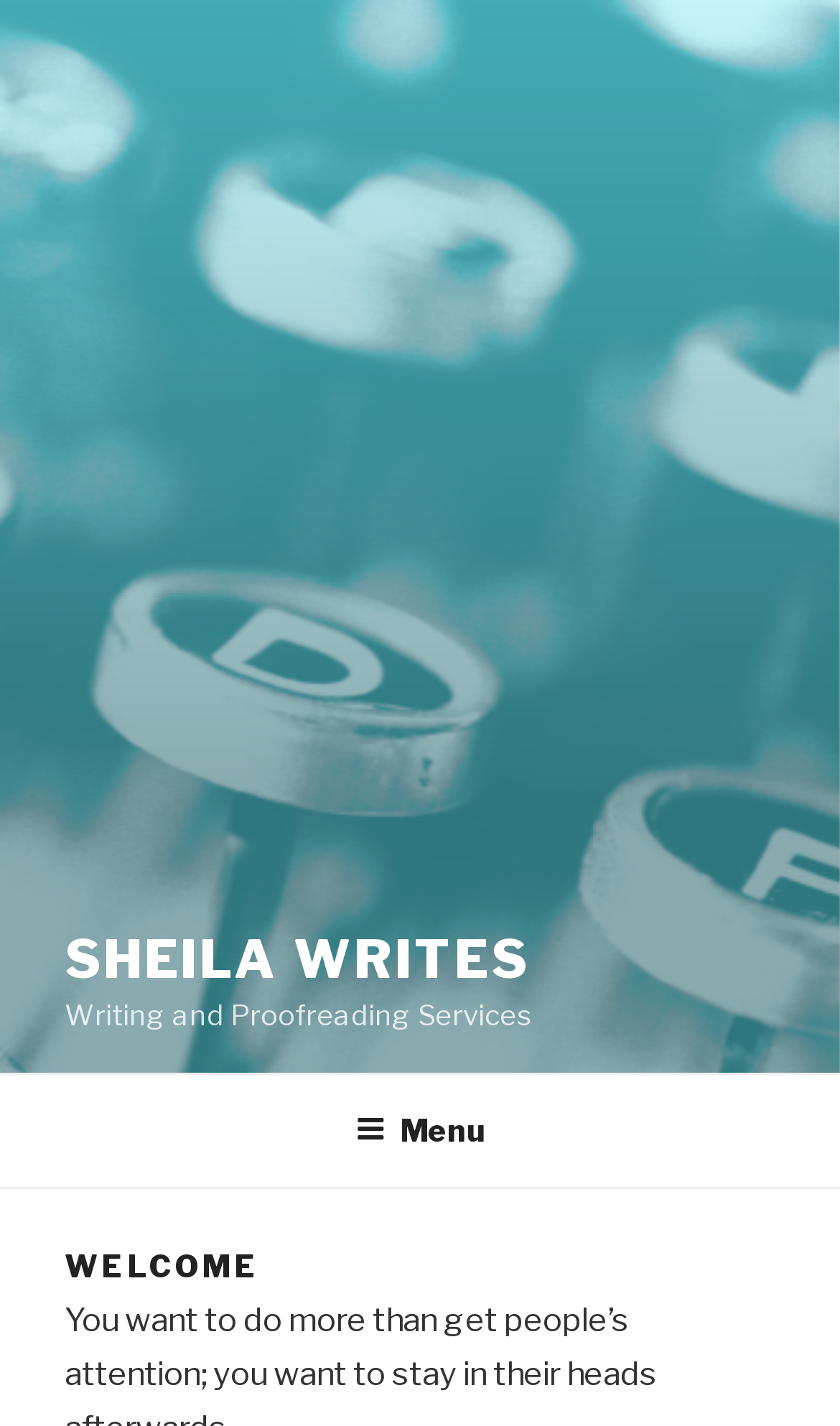Is the menu expanded?
Answer the question with as much detail as possible.

The button element 'Menu' has an attribute 'expanded' set to 'False', indicating that the menu is not expanded.